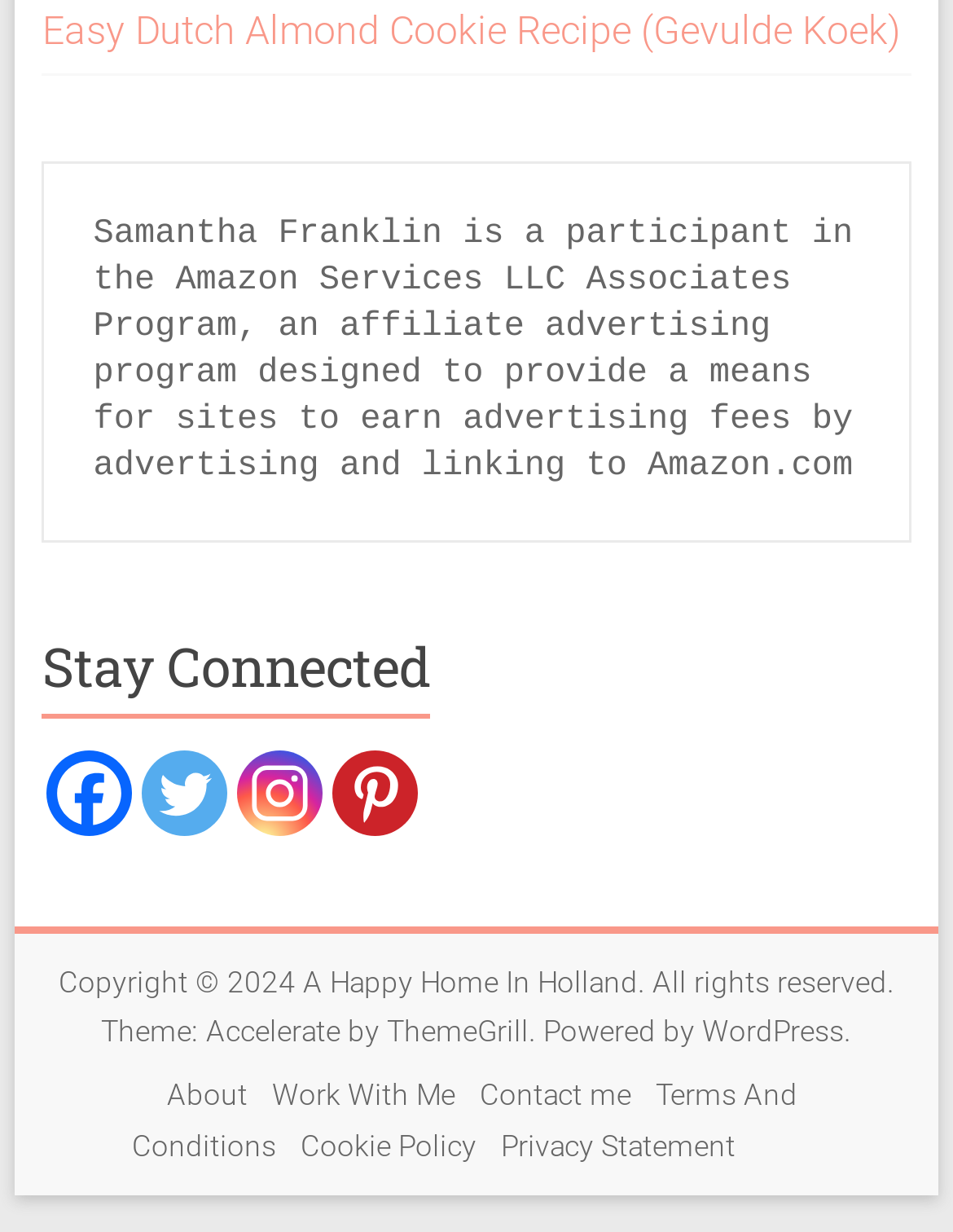Kindly determine the bounding box coordinates for the clickable area to achieve the given instruction: "Check the Twitter link".

[0.149, 0.61, 0.239, 0.679]